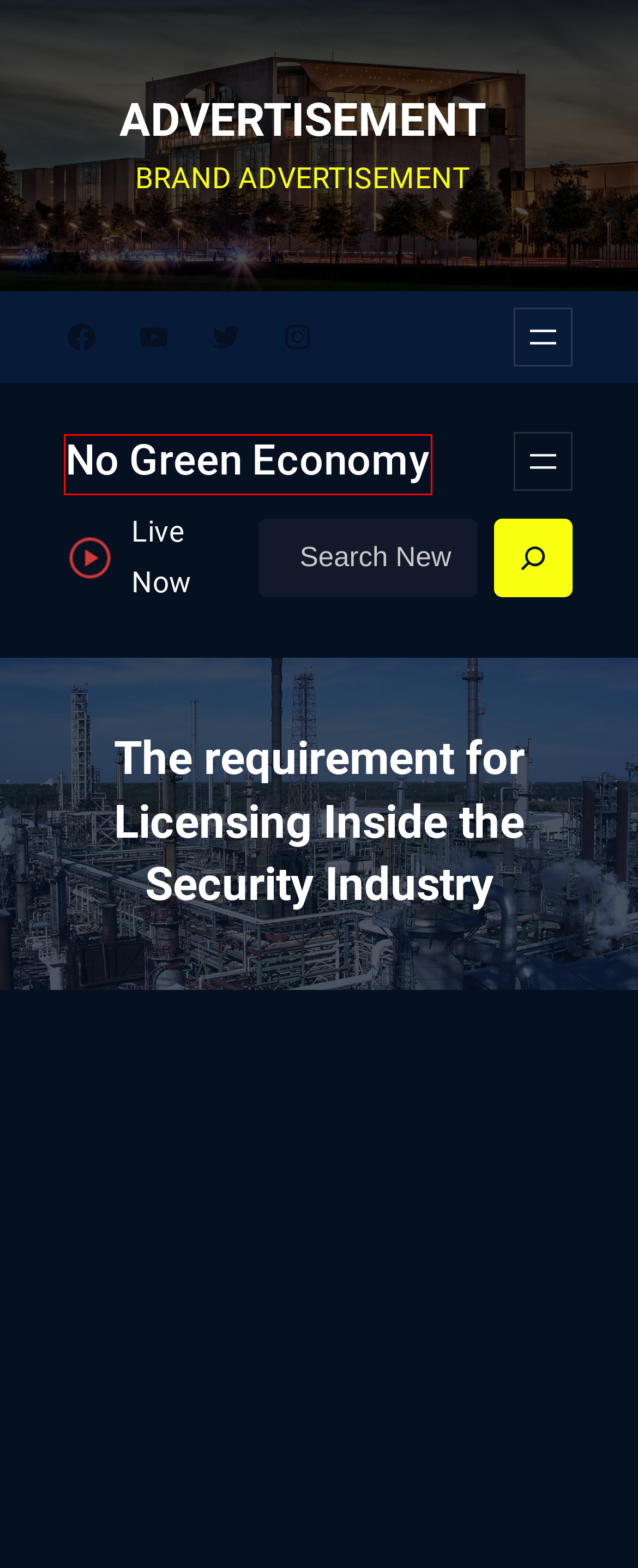Examine the screenshot of the webpage, which has a red bounding box around a UI element. Select the webpage description that best fits the new webpage after the element inside the red bounding box is clicked. Here are the choices:
A. Banking and company services – No Green Economy
B. Gaming – No Green Economy
C. Health – No Green Economy
D. Finance – No Green Economy
E. Featured – No Green Economy
F. No Green Economy – Business Information
G. Social Media – No Green Economy
H. Education – No Green Economy

F